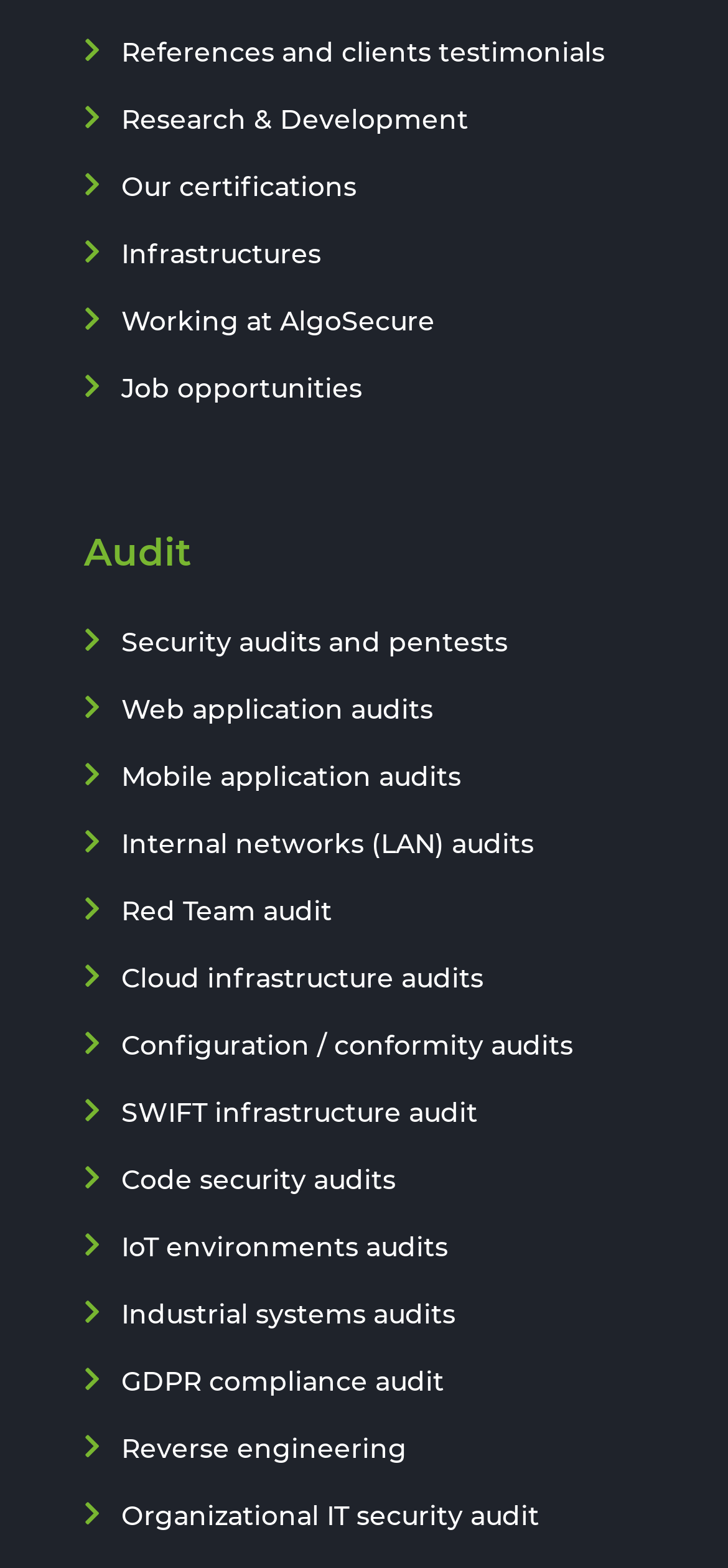Using details from the image, please answer the following question comprehensively:
Is 'Cloud infrastructure audits' above or below 'Internal networks (LAN) audits'?

By comparing the y1 and y2 coordinates of the bounding boxes, I determined that 'Cloud infrastructure audits' has a y1 value of 0.613, which is smaller than the y1 value of 0.528 for 'Internal networks (LAN) audits', indicating that 'Cloud infrastructure audits' is above 'Internal networks (LAN) audits'.